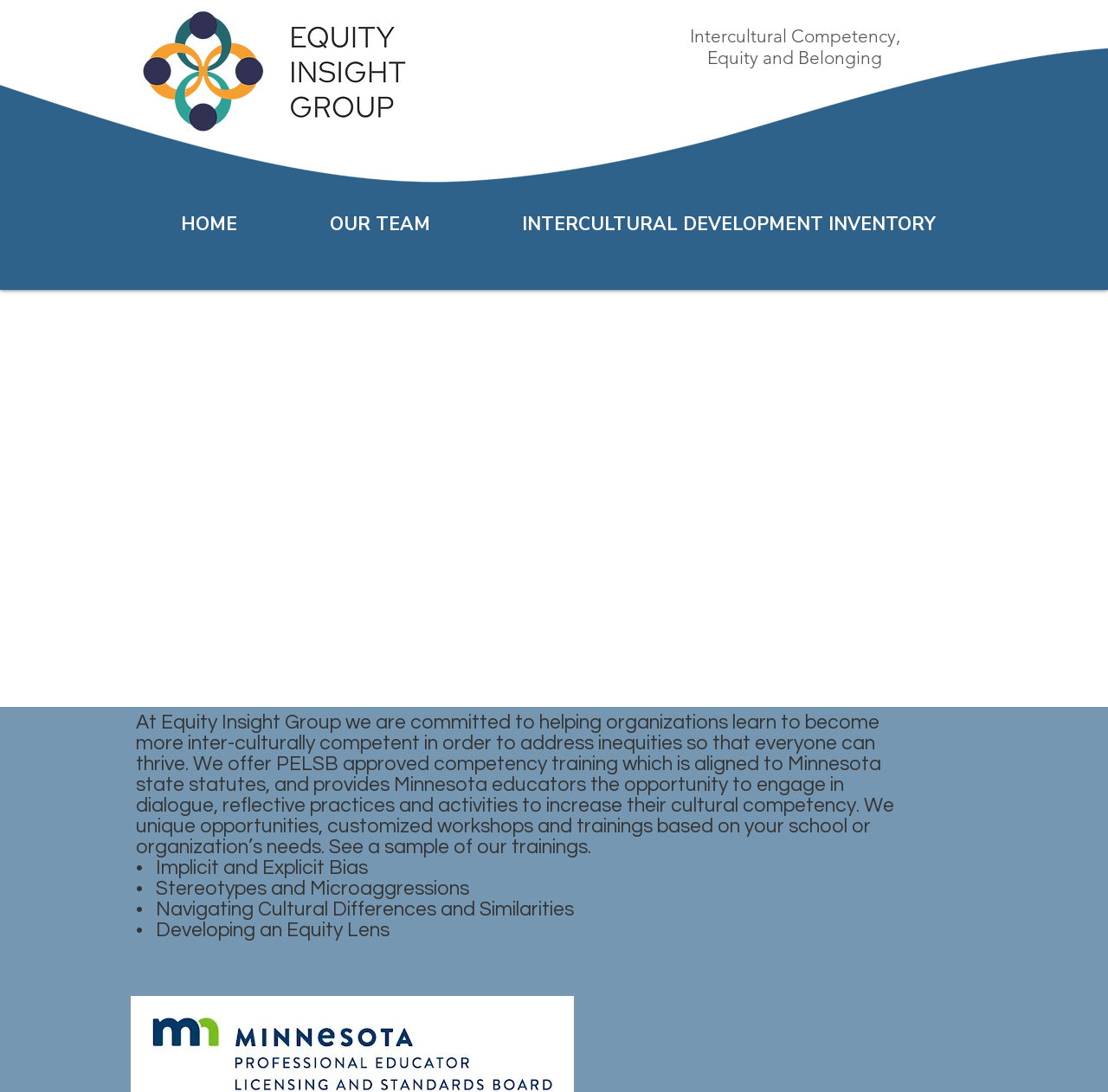Using the information shown in the image, answer the question with as much detail as possible: What is the main topic of the webpage?

The heading element 'Intercultural Competency, Equity and Belonging' is located at the top of the webpage, indicating that the main topic of the webpage is related to intercultural competency.